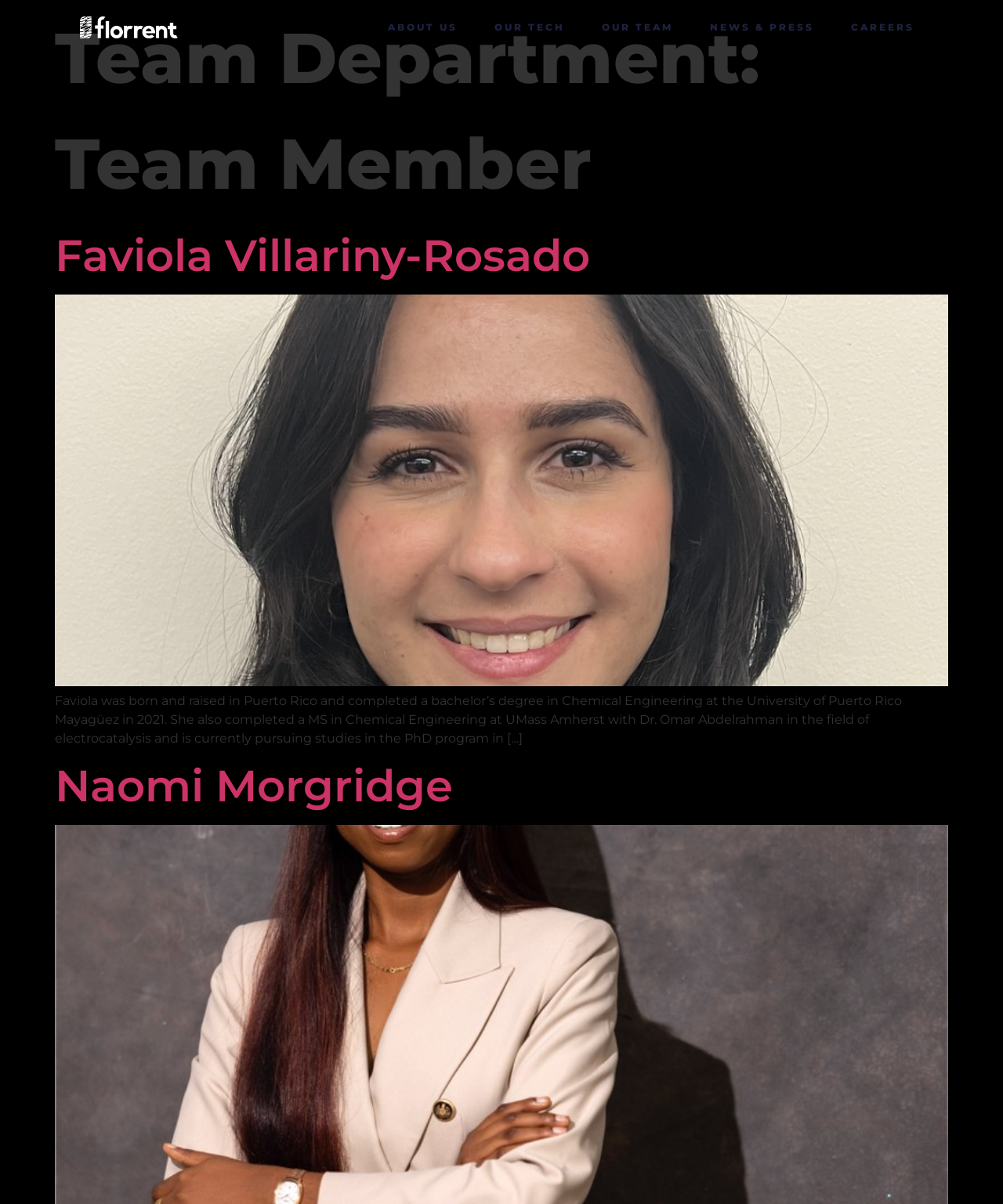Identify the bounding box coordinates for the UI element that matches this description: "Careers".

[0.84, 0.008, 0.92, 0.038]